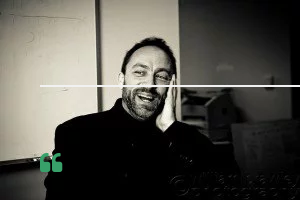What is the significance of the quotation marks?
Using the information presented in the image, please offer a detailed response to the question.

The presence of quotation marks in green at the bottom left may imply that this image is used in a context discussing an important quote or statement made by Wales, particularly concerning his views on community governance and the debates surrounding the editing policies on Wikipedia.